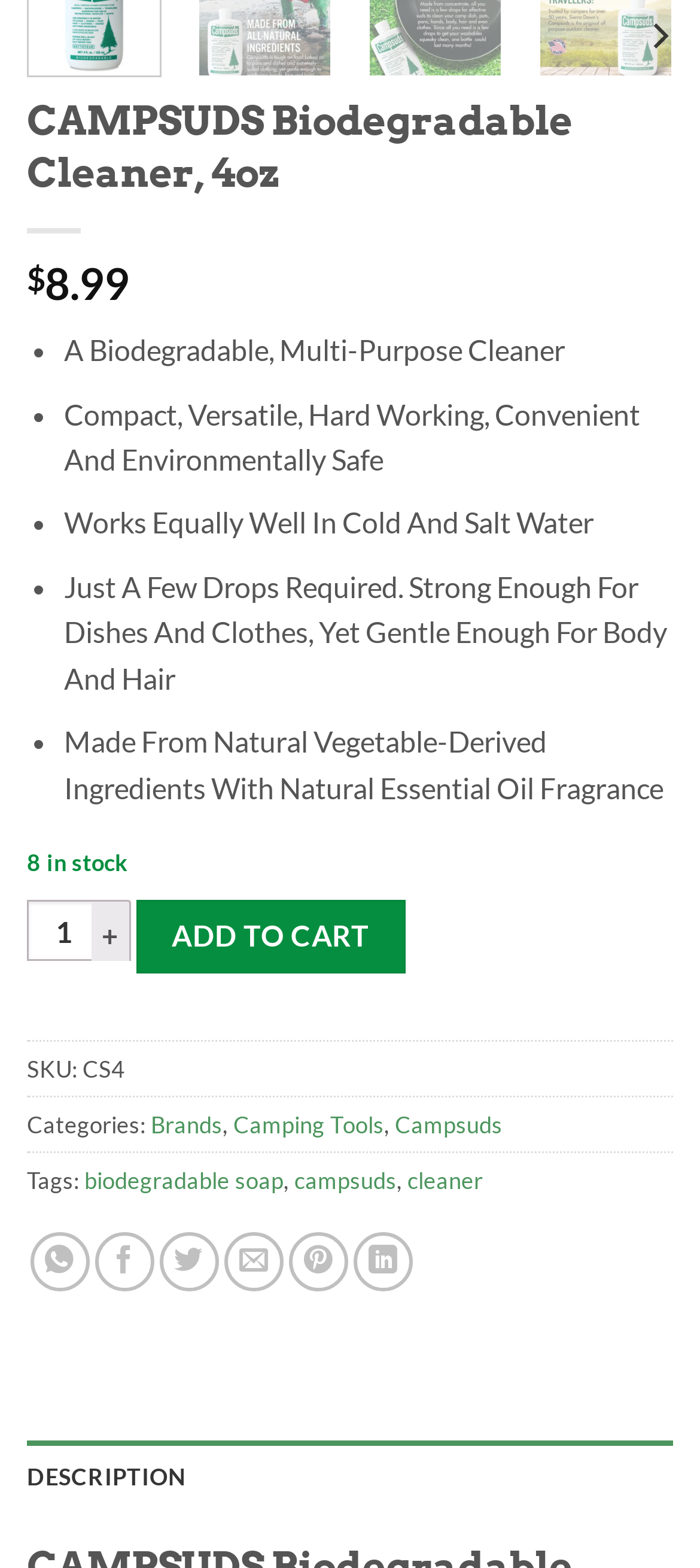What is the minimum quantity of the product that can be purchased?
Please provide a comprehensive and detailed answer to the question.

The minimum quantity of the product that can be purchased is obtained from the spinbutton element with the valuemin attribute set to 1, which is located next to the product quantity text.